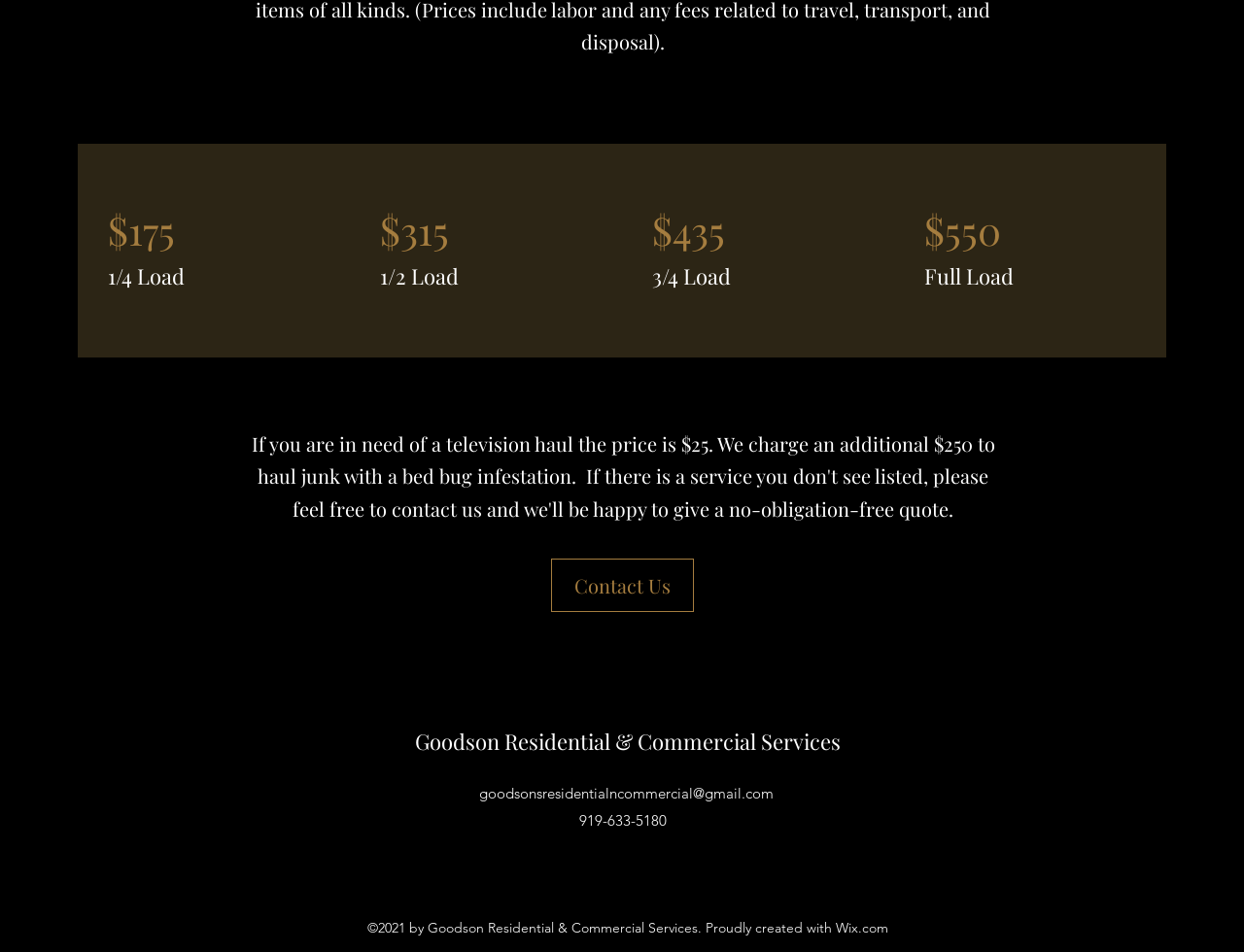Using the elements shown in the image, answer the question comprehensively: What is the phone number of Goodson Residential & Commercial Services?

I found the StaticText '919-633-5180' which is likely to be the phone number of Goodson Residential & Commercial Services, so I concluded that the phone number is 919-633-5180.